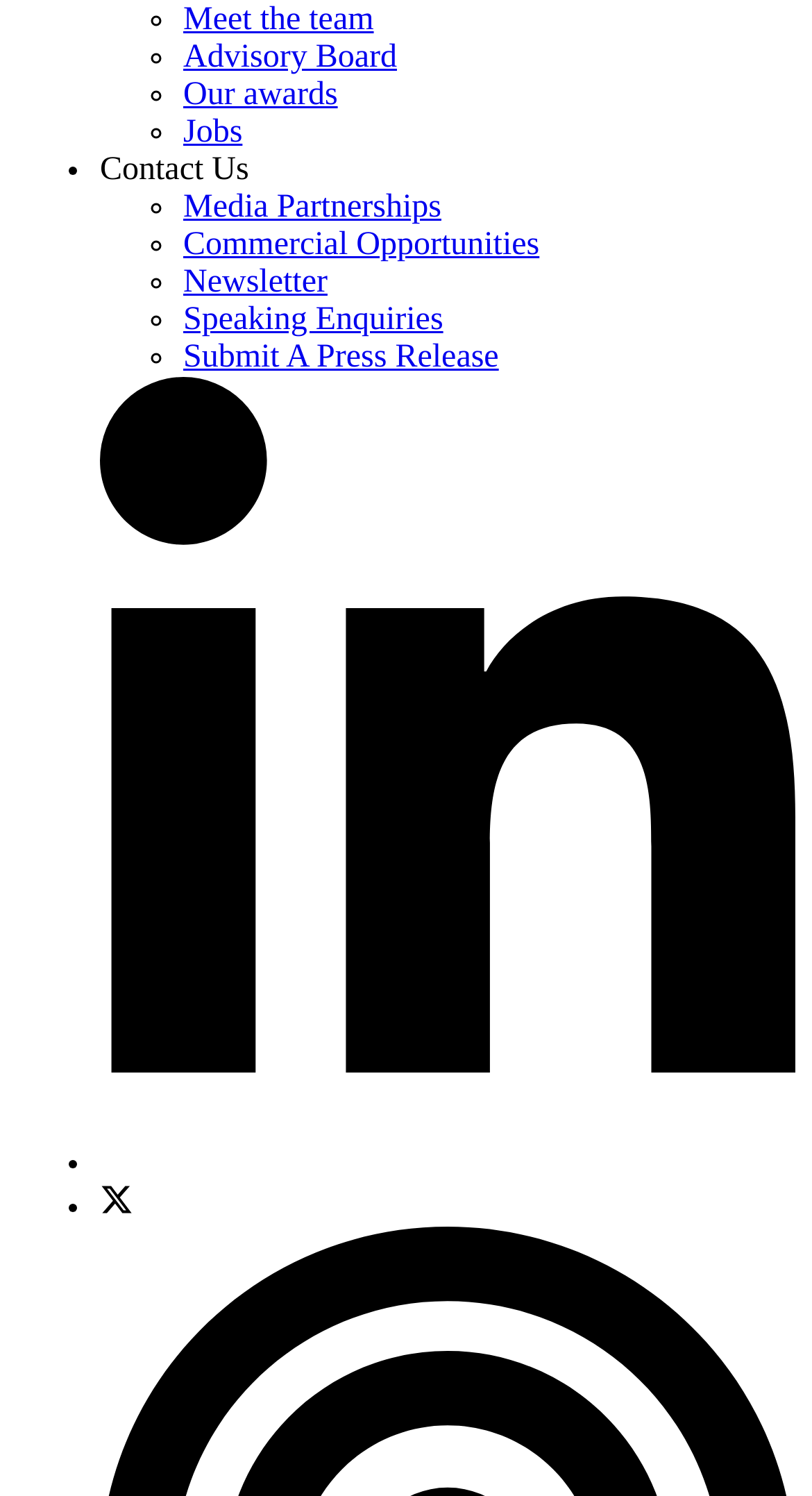Determine the bounding box for the described HTML element: "Submit A Press Release". Ensure the coordinates are four float numbers between 0 and 1 in the format [left, top, right, bottom].

[0.226, 0.227, 0.614, 0.251]